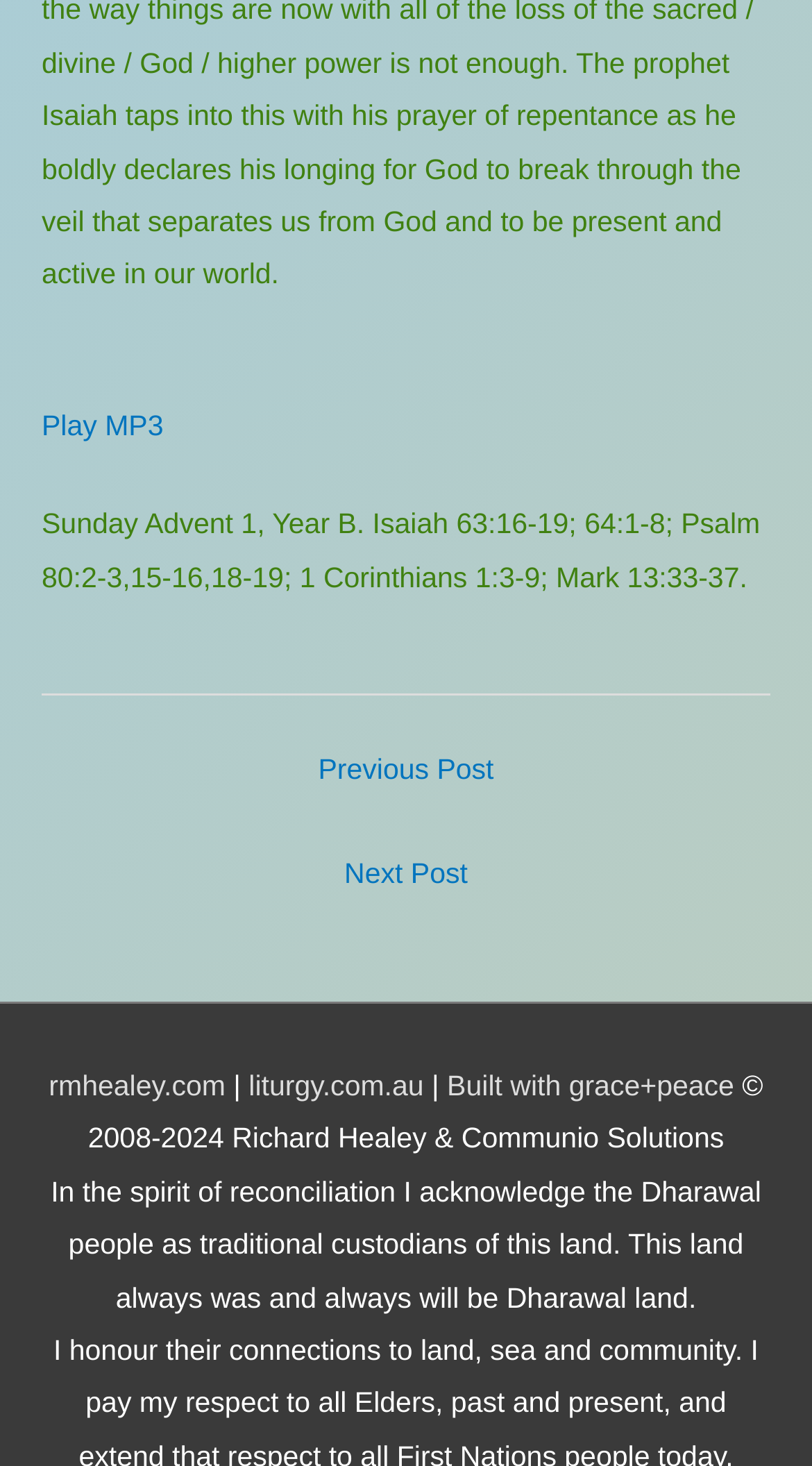How many links are there in the post navigation section?
Refer to the image and provide a one-word or short phrase answer.

2